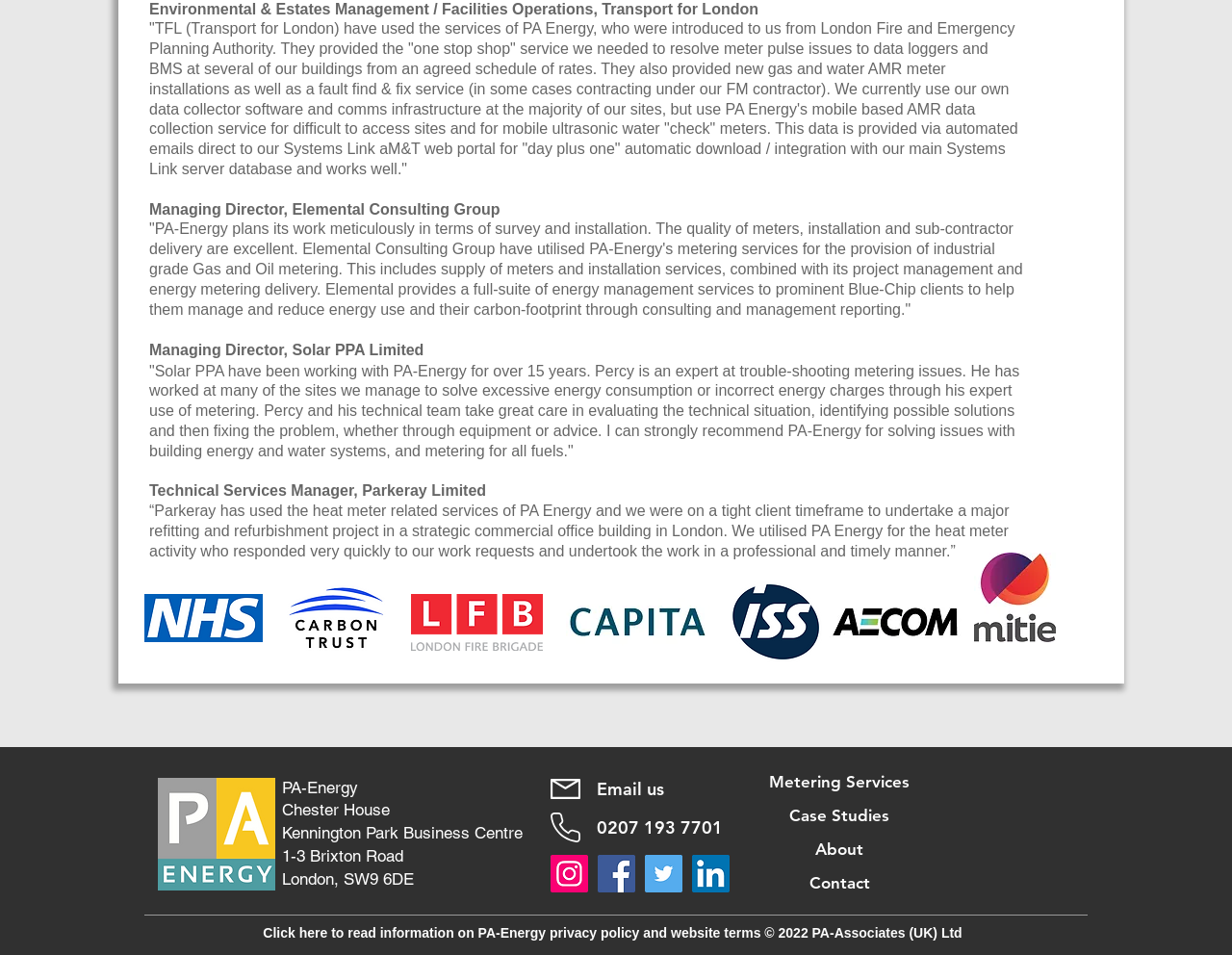Provide the bounding box coordinates for the UI element that is described as: "Email us".

[0.484, 0.815, 0.539, 0.836]